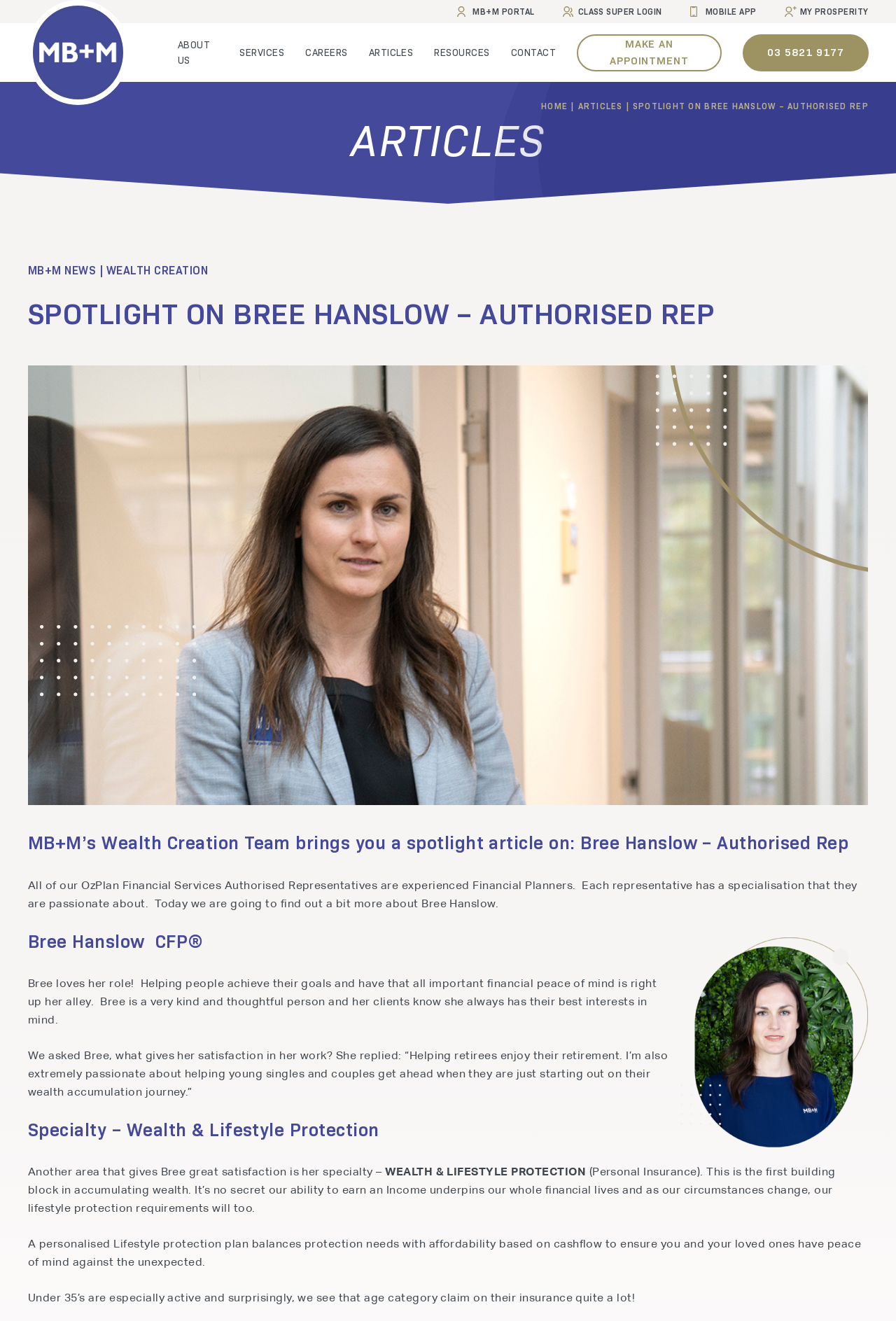Determine the bounding box coordinates of the region that needs to be clicked to achieve the task: "Read articles on WEALTH CREATION".

[0.119, 0.2, 0.232, 0.21]